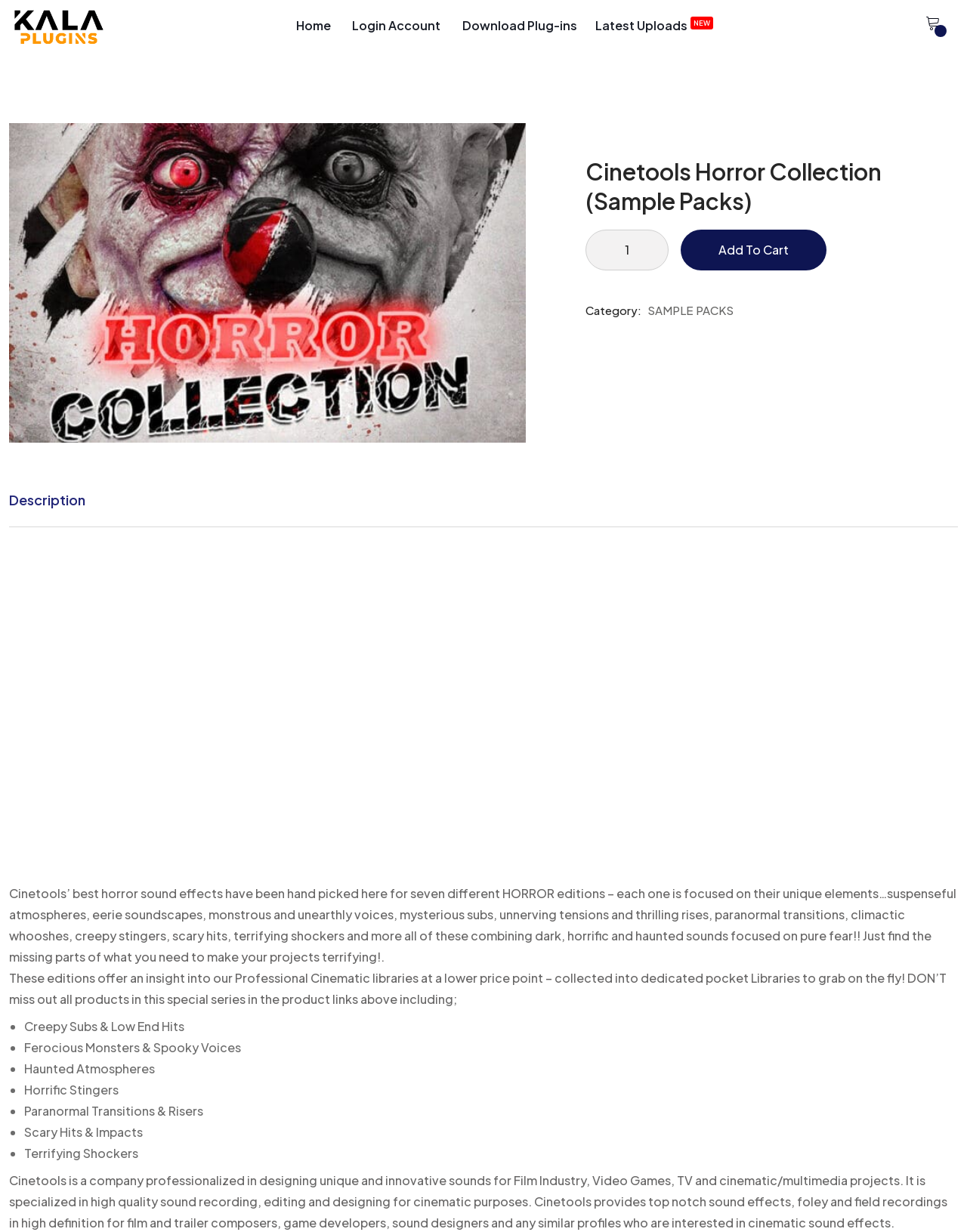From the image, can you give a detailed response to the question below:
What is the purpose of the Cinetools Horror Collection?

The purpose of the Cinetools Horror Collection is to provide sound effects that can make projects terrifying, as stated in the StaticText element describing the collection.